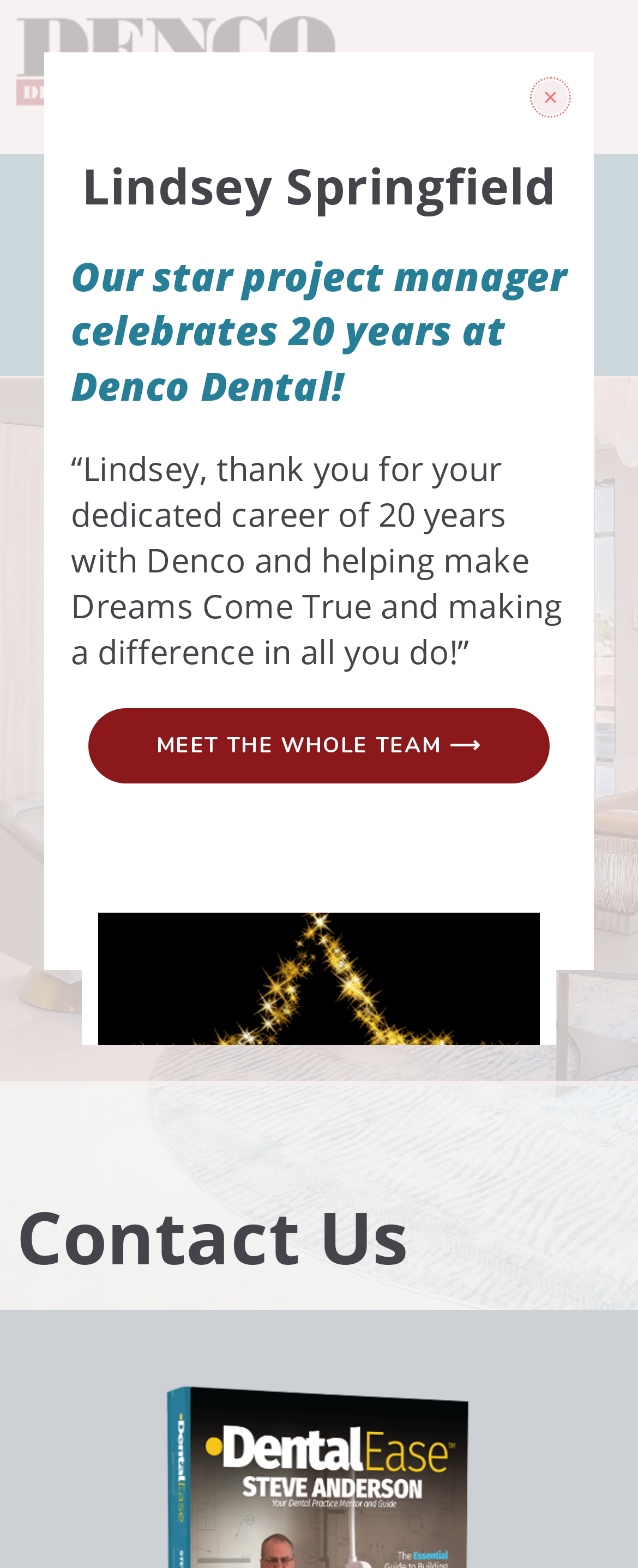Elaborate on the webpage's design and content in a detailed caption.

The webpage is about Denco Dental Construction Arizona, a design-build dental general contractor since 1997. At the top left, there is a link, and next to it, a button labeled "Menu Toggle". Below these elements, a prominent heading reads "A DESIGN-BUILD DENTAL GENERAL CONTRACTOR SINCE 1997!". 

On the right side, there is a call-to-action section with a static text "Call or Text Steve now!" and a link to a phone number "480-201-7479". 

Further down, there is a section highlighting a project manager, Lindsey Springfield, who is celebrating 20 years at Denco Dental. This section includes a small image, likely a photo of Lindsey, and two paragraphs of text praising her dedication and career milestones. 

Below this section, there is a link to "MEET THE WHOLE TEAM ⟶", suggesting that visitors can learn more about the team members. 

At the bottom of the page, there is a heading "Contact Us" and a link with a focused state, indicating that it might be a prominent call-to-action or a navigation element.